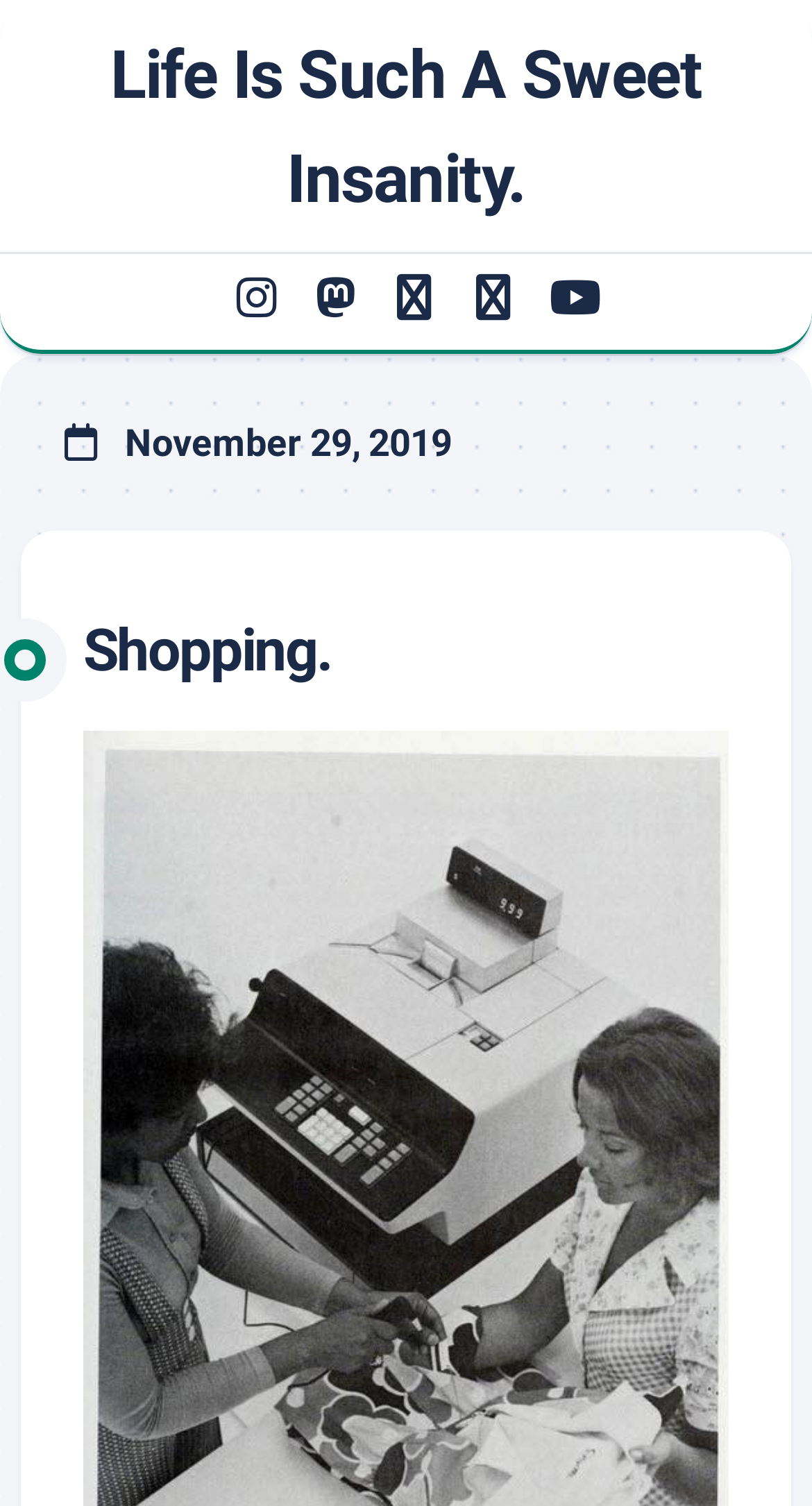Please reply with a single word or brief phrase to the question: 
Is the webpage about a specific event or occasion?

Yes